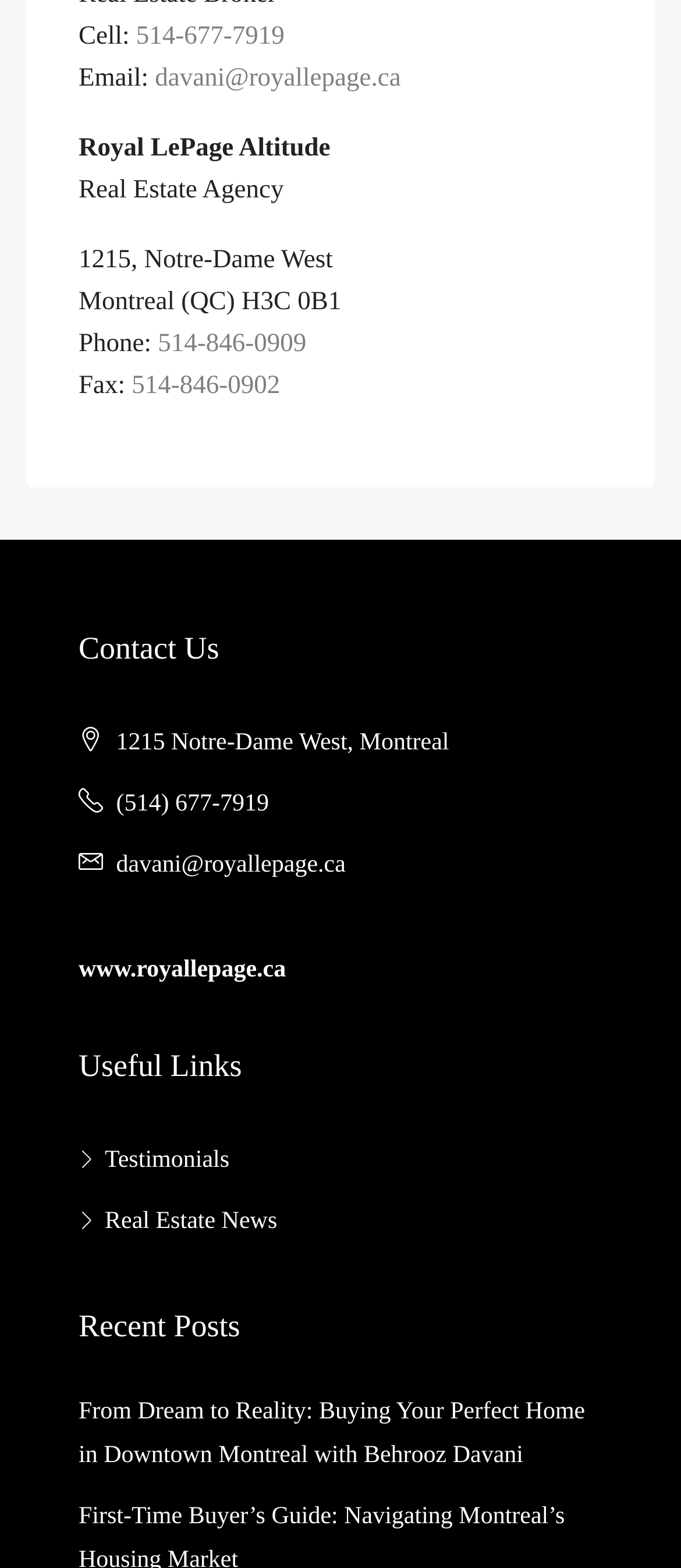Based on the element description, predict the bounding box coordinates (top-left x, top-left y, bottom-right x, bottom-right y) for the UI element in the screenshot: (514) 677-7919

[0.171, 0.504, 0.395, 0.521]